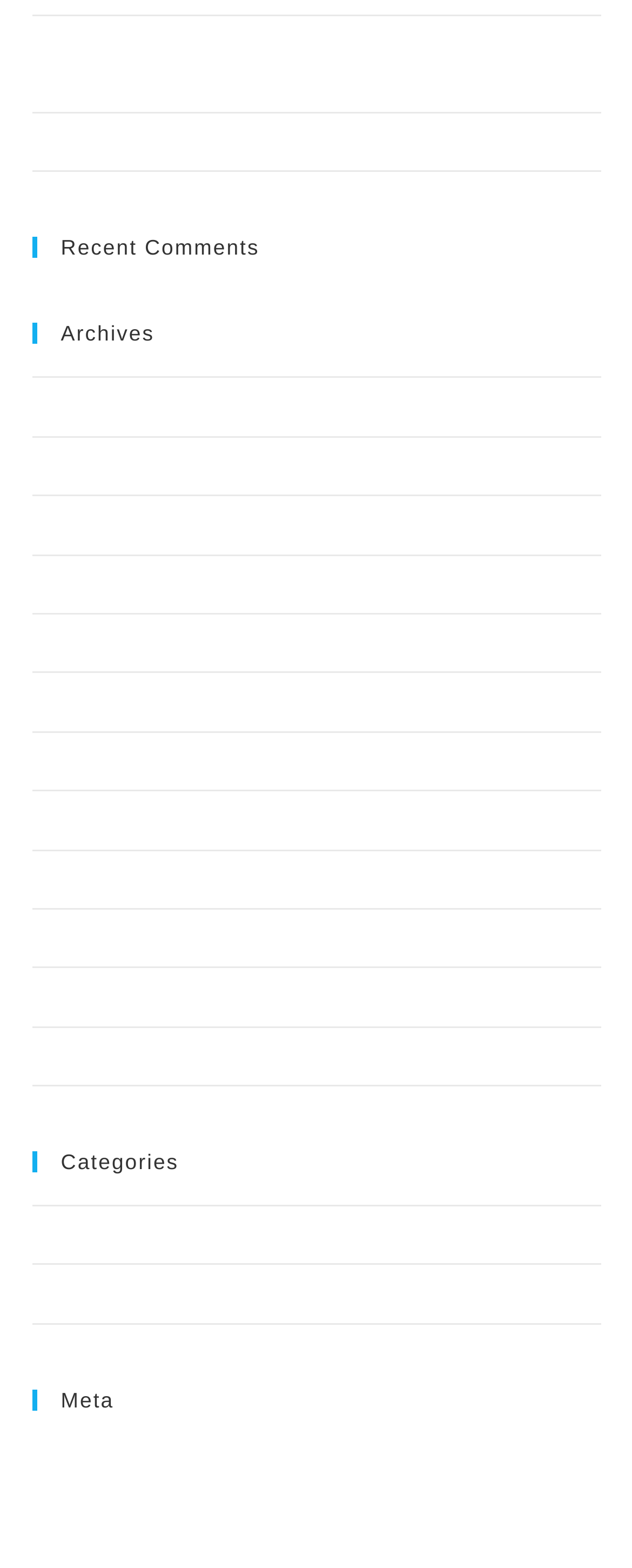Using the provided element description: "June 2019", identify the bounding box coordinates. The coordinates should be four floats between 0 and 1 in the order [left, top, right, bottom].

[0.05, 0.402, 0.206, 0.418]